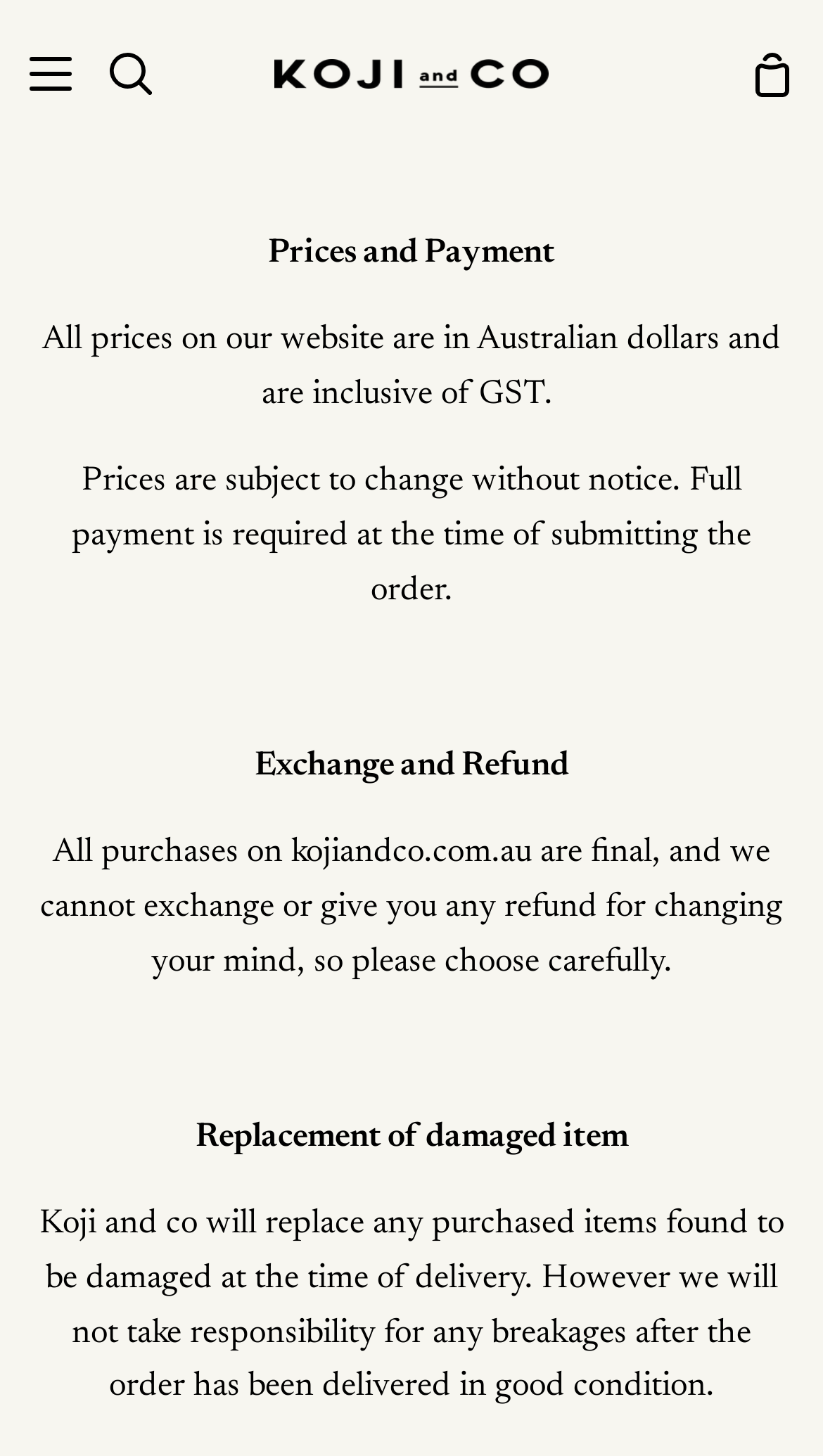Determine the bounding box for the described UI element: "aria-label="Open menu"".

[0.0, 0.035, 0.093, 0.067]